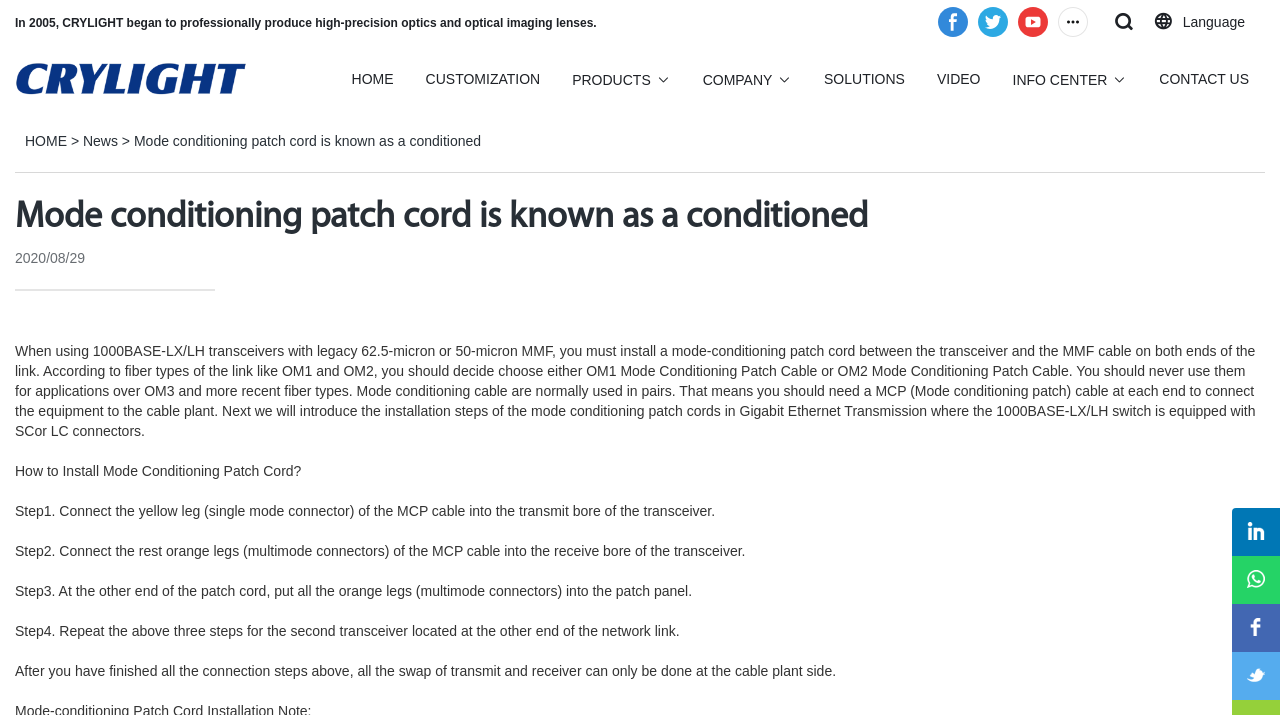Give a short answer using one word or phrase for the question:
How many social media links are at the top right corner?

3